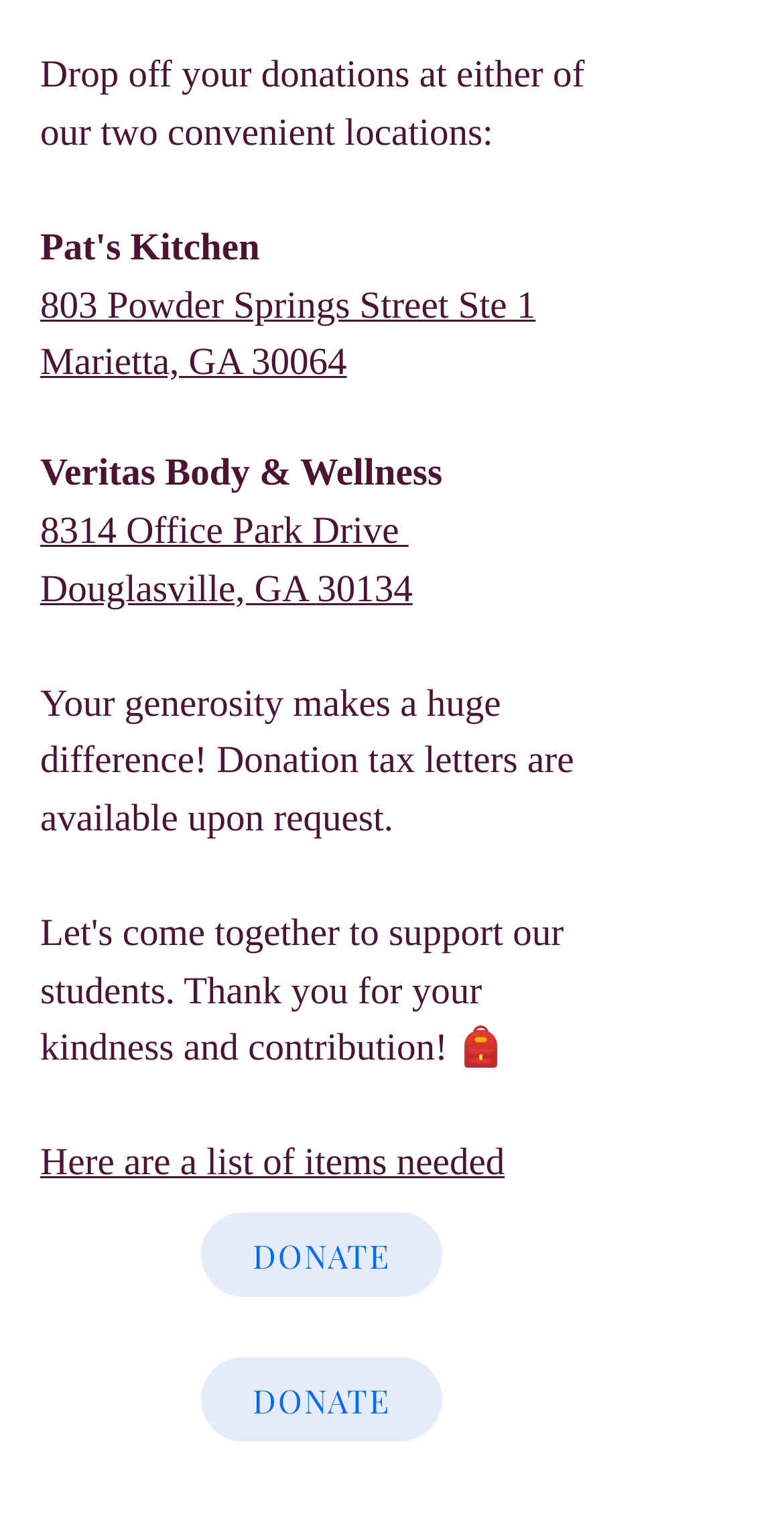Bounding box coordinates are given in the format (top-left x, top-left y, bottom-right x, bottom-right y). All values should be floating point numbers between 0 and 1. Provide the bounding box coordinate for the UI element described as: Douglasville, GA 30134

[0.051, 0.374, 0.526, 0.402]